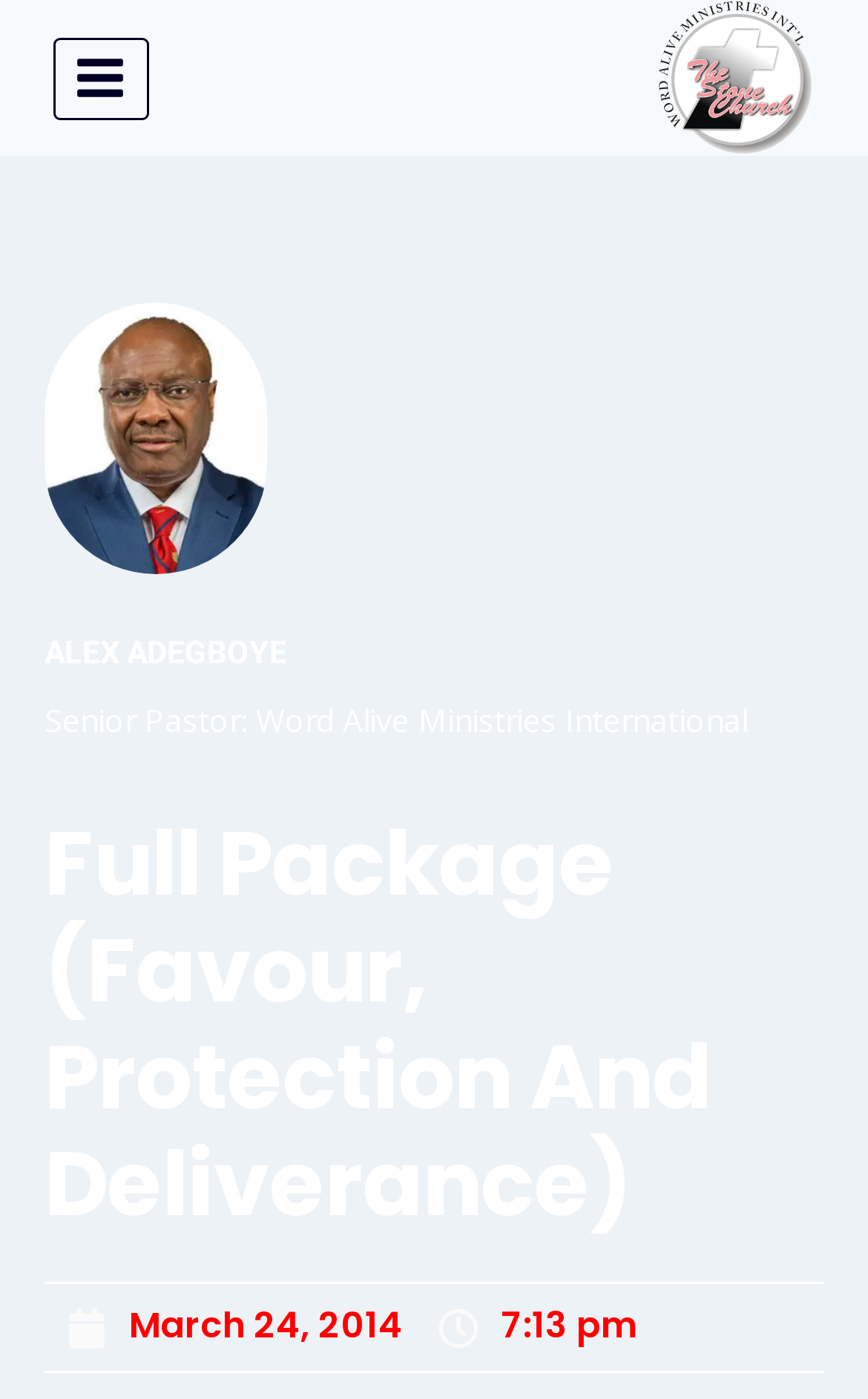Identify and extract the main heading from the webpage.

Full Package (Favour, Protection And Deliverance)